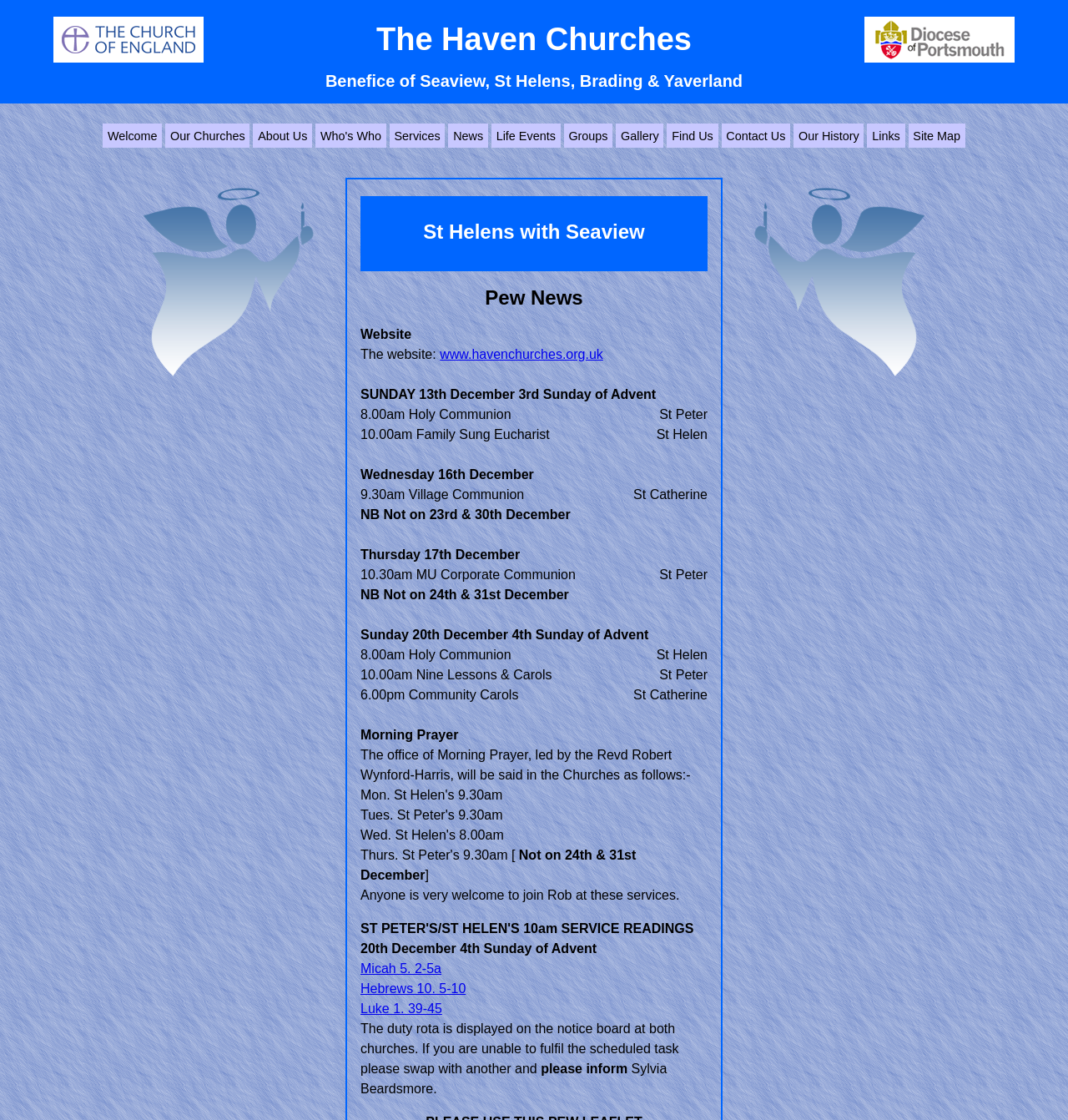Identify the bounding box coordinates of the region I need to click to complete this instruction: "Click the 'Welcome' link".

[0.096, 0.111, 0.152, 0.132]